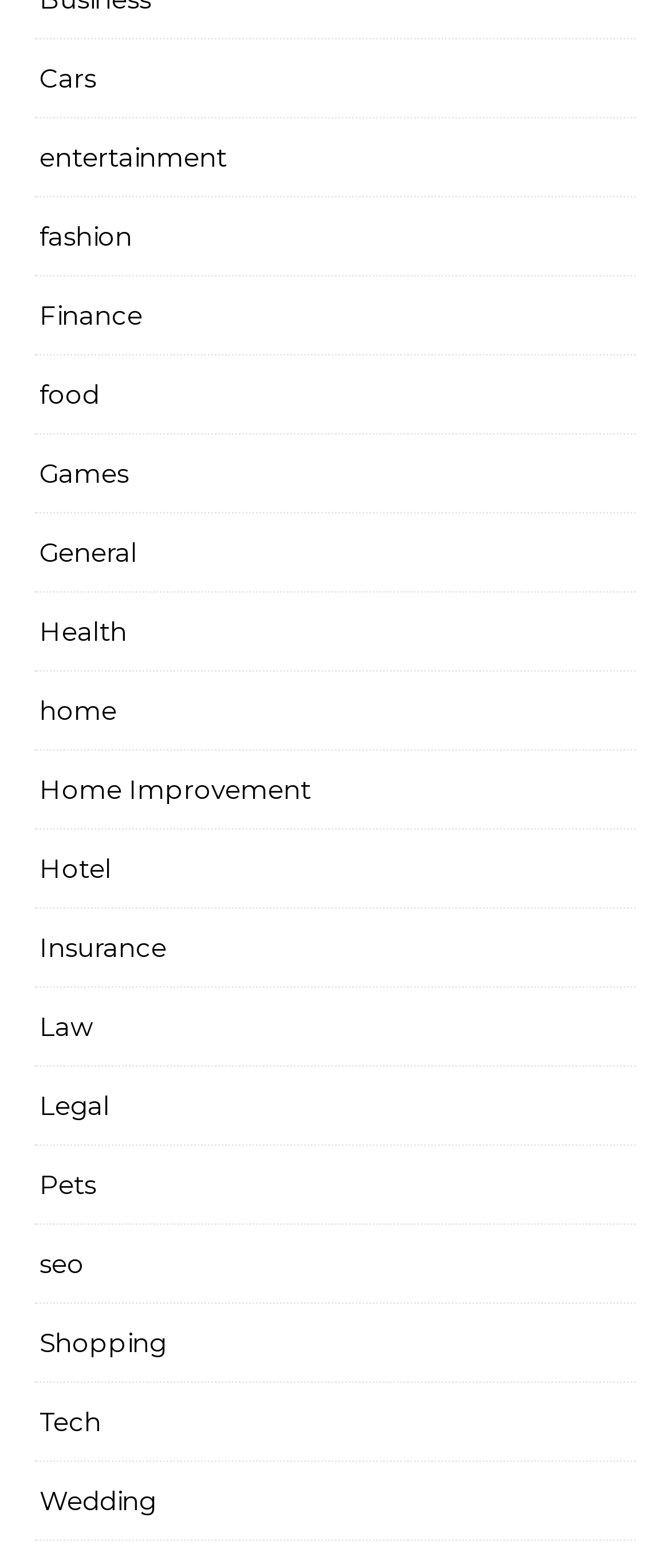How many categories are available?
Provide a fully detailed and comprehensive answer to the question.

I counted the number of links on the webpage, and there are 20 categories available, ranging from 'Cars' to 'Wedding'.